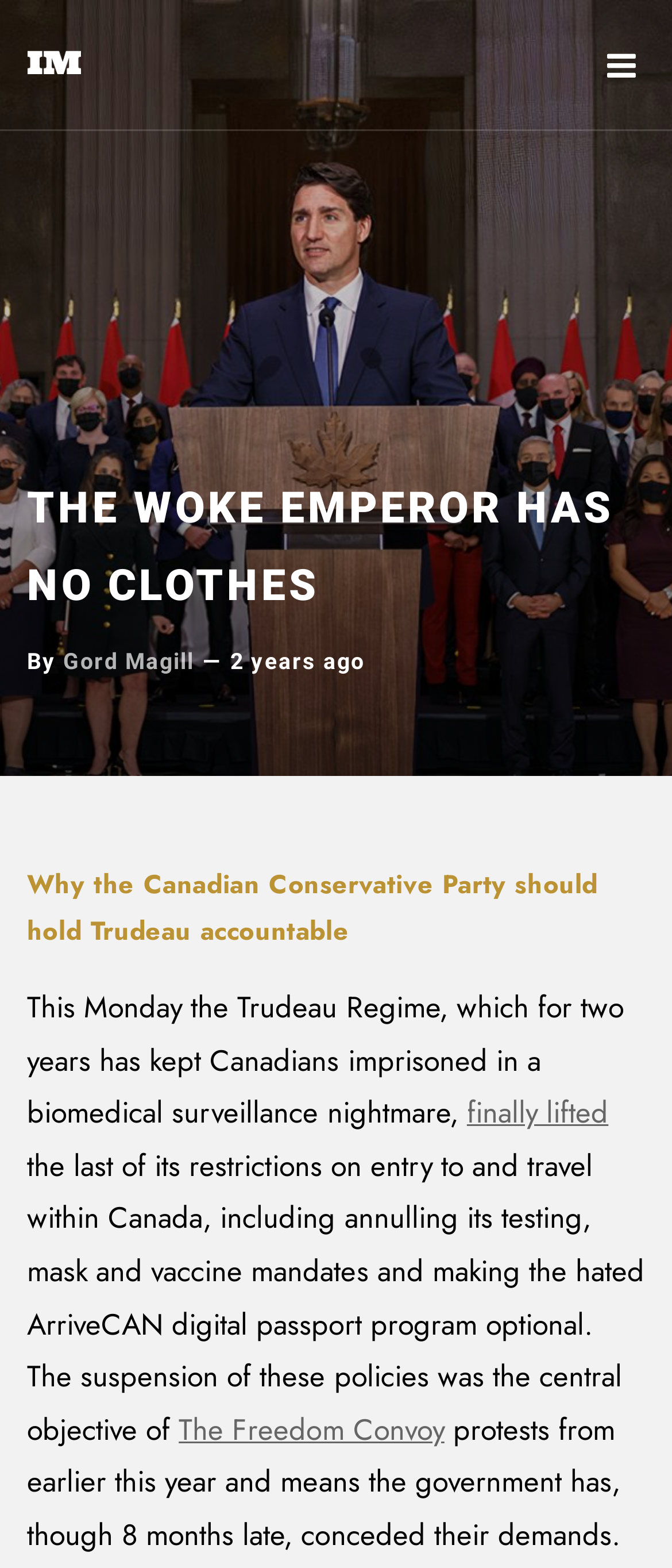Offer a thorough description of the webpage.

The webpage appears to be a blog post or article with a title "THE WOKE EMPEROR HAS NO CLOTHES" at the top, which is also accompanied by an image with the same text. Below the title, there is a byline with the author's name, "Gord Magill", and a timestamp indicating that the article was published 2 years ago.

The main content of the article is divided into sections, with headings that break up the text. The first section has a heading that asks why the Canadian Conservative Party should hold Trudeau accountable. The text that follows discusses the Trudeau Regime's lifting of restrictions on entry to and travel within Canada, including the suspension of testing, mask, and vaccine mandates, as well as making the ArriveCAN digital passport program optional.

There are also links embedded within the text, including one that mentions "The Freedom Convoy" protests from earlier in the year. The text suggests that the government has conceded to the demands of these protests, albeit 8 months late.

Overall, the webpage appears to be a opinion-based article or blog post that discusses Canadian politics and the Trudeau Regime's policies.